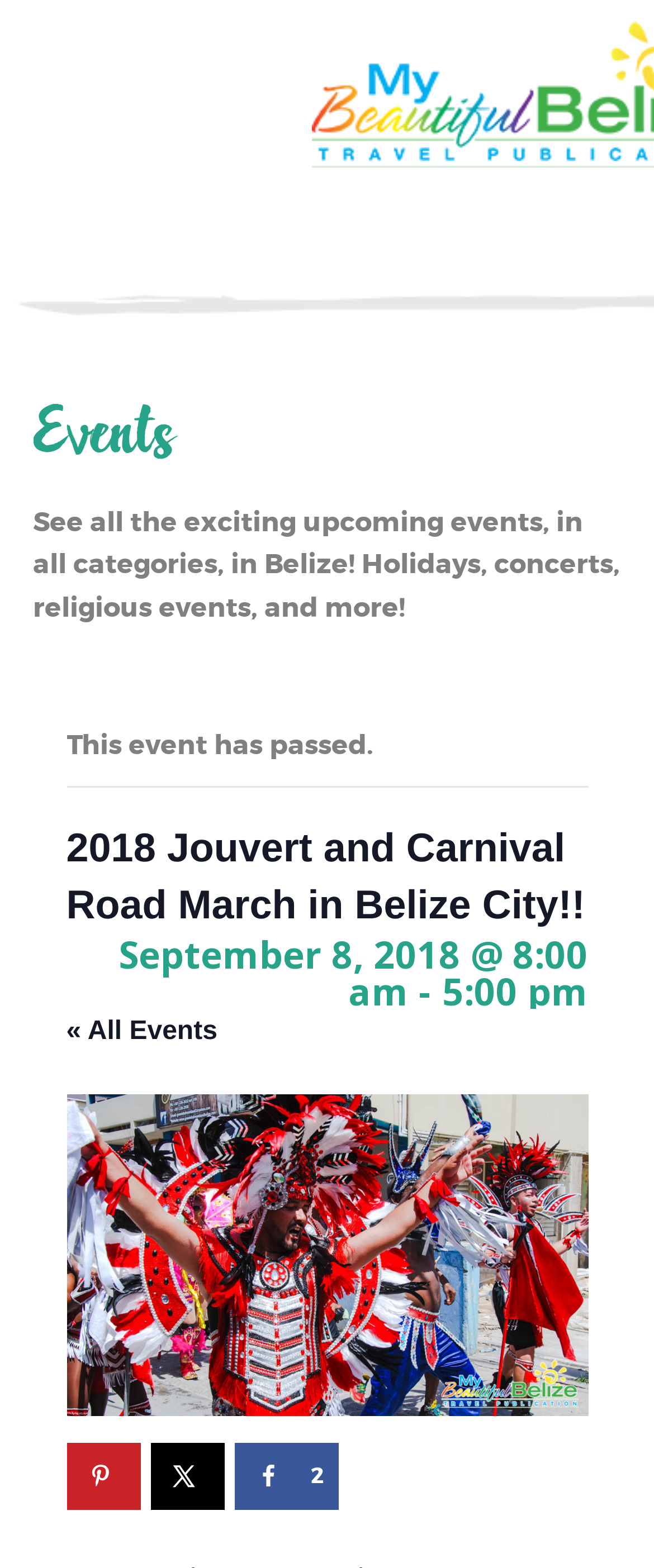Provide a short answer using a single word or phrase for the following question: 
What is the category of the event?

Events